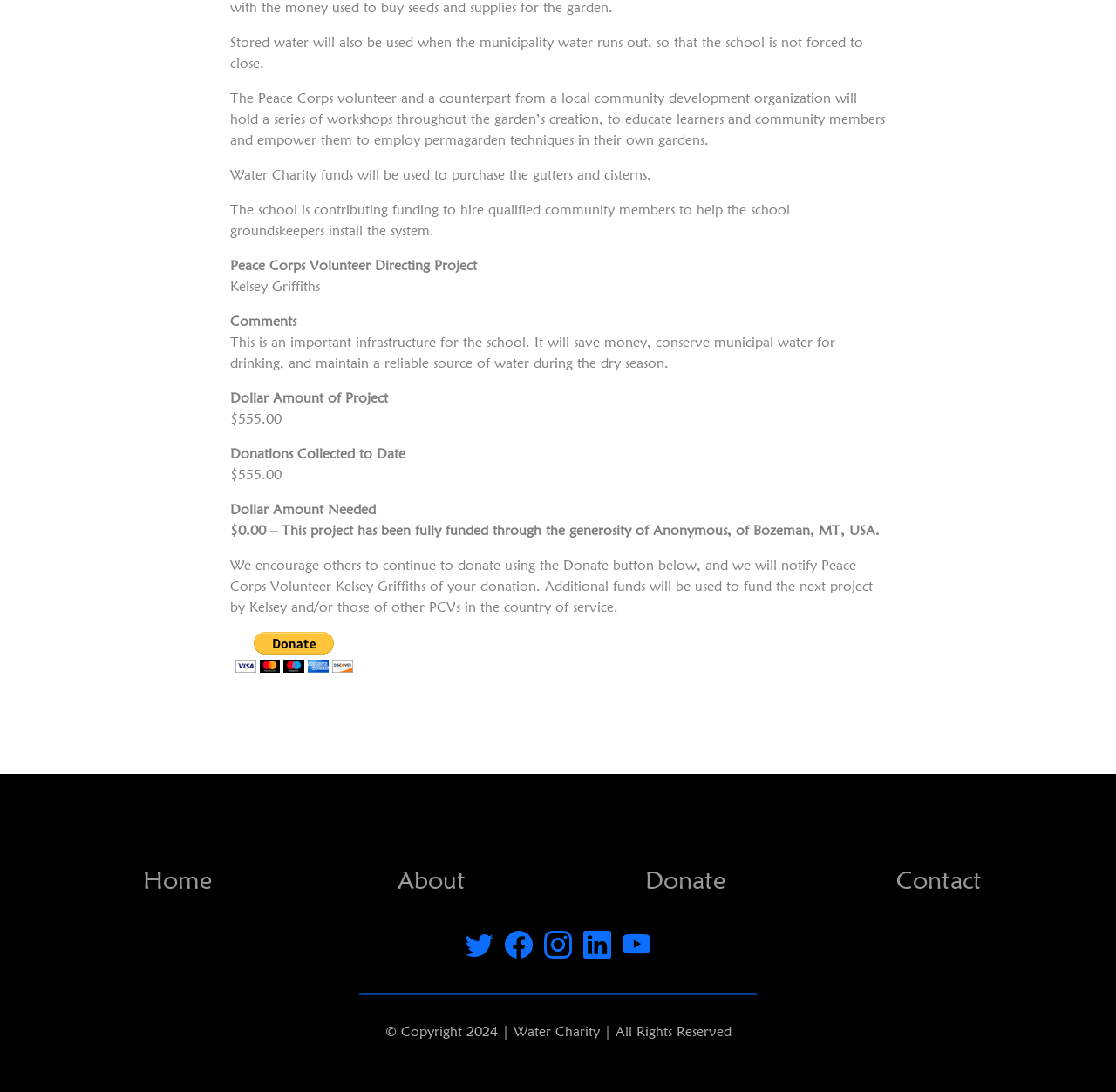What is the project name?
Give a detailed and exhaustive answer to the question.

I found the project name by looking at the StaticText element with the text 'Peace Corps Volunteer Directing Project' which is located at [0.206, 0.235, 0.427, 0.25] coordinates.